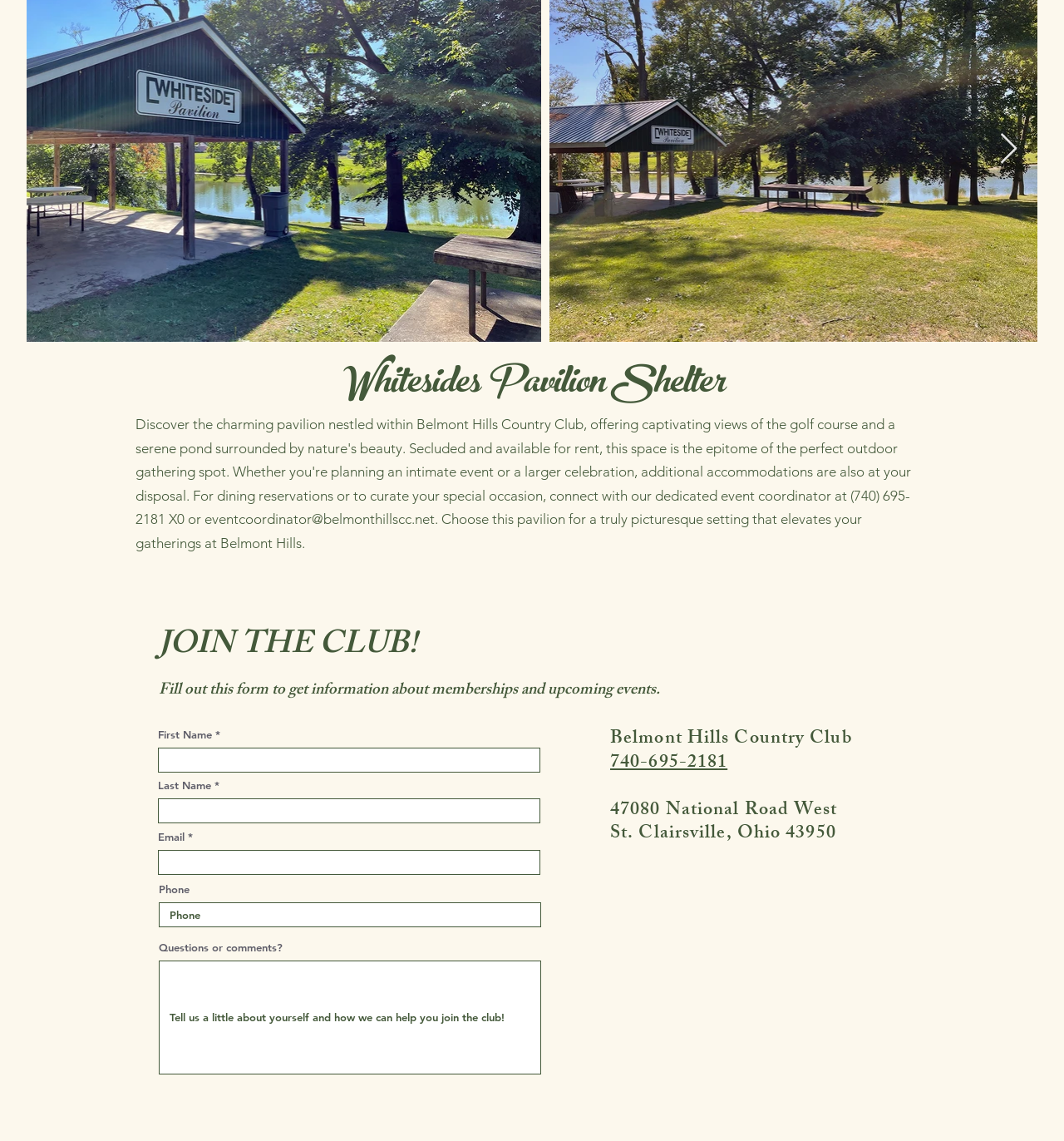Give a short answer to this question using one word or a phrase:
How can I contact the event coordinator?

Call (740) 695-2181 or email eventcoordinator@belmonthillscc.net